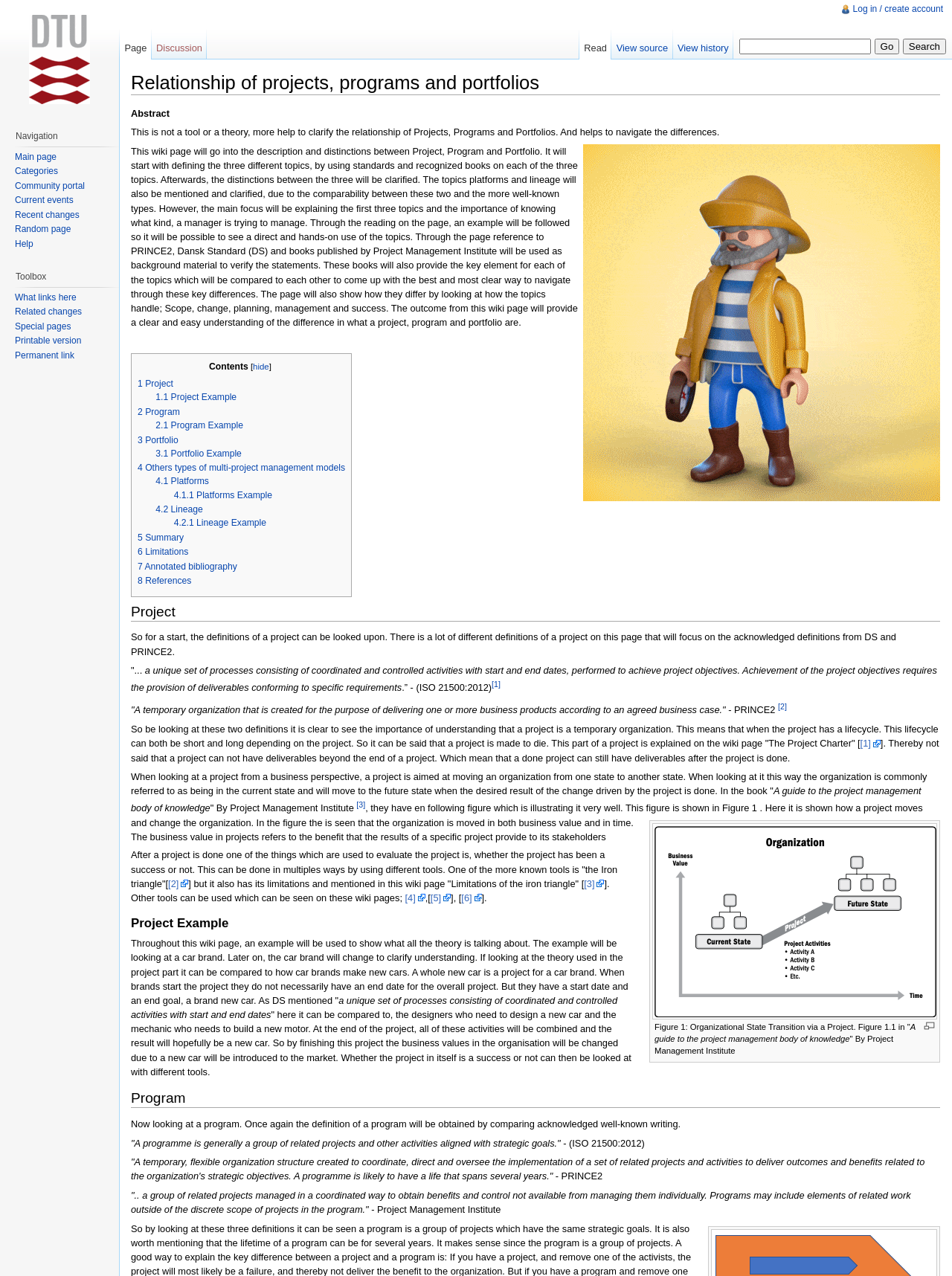What is the purpose of the example on the webpage?
Answer the question in a detailed and comprehensive manner.

The example of a car brand on the webpage is used to illustrate the theory of projects, by comparing the process of designing and building a new car to the process of managing a project, and to show how the theory is applied in practice.